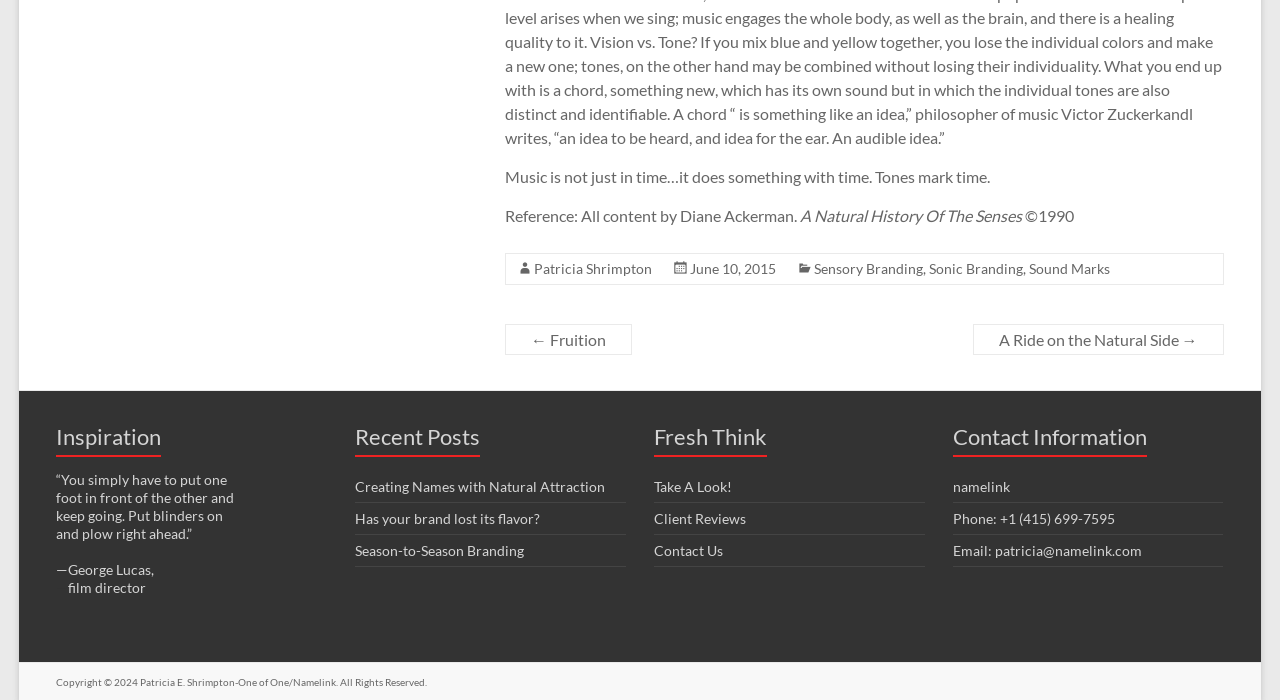Please find the bounding box coordinates in the format (top-left x, top-left y, bottom-right x, bottom-right y) for the given element description. Ensure the coordinates are floating point numbers between 0 and 1. Description: Creating Names with Natural Attraction

[0.278, 0.683, 0.473, 0.707]